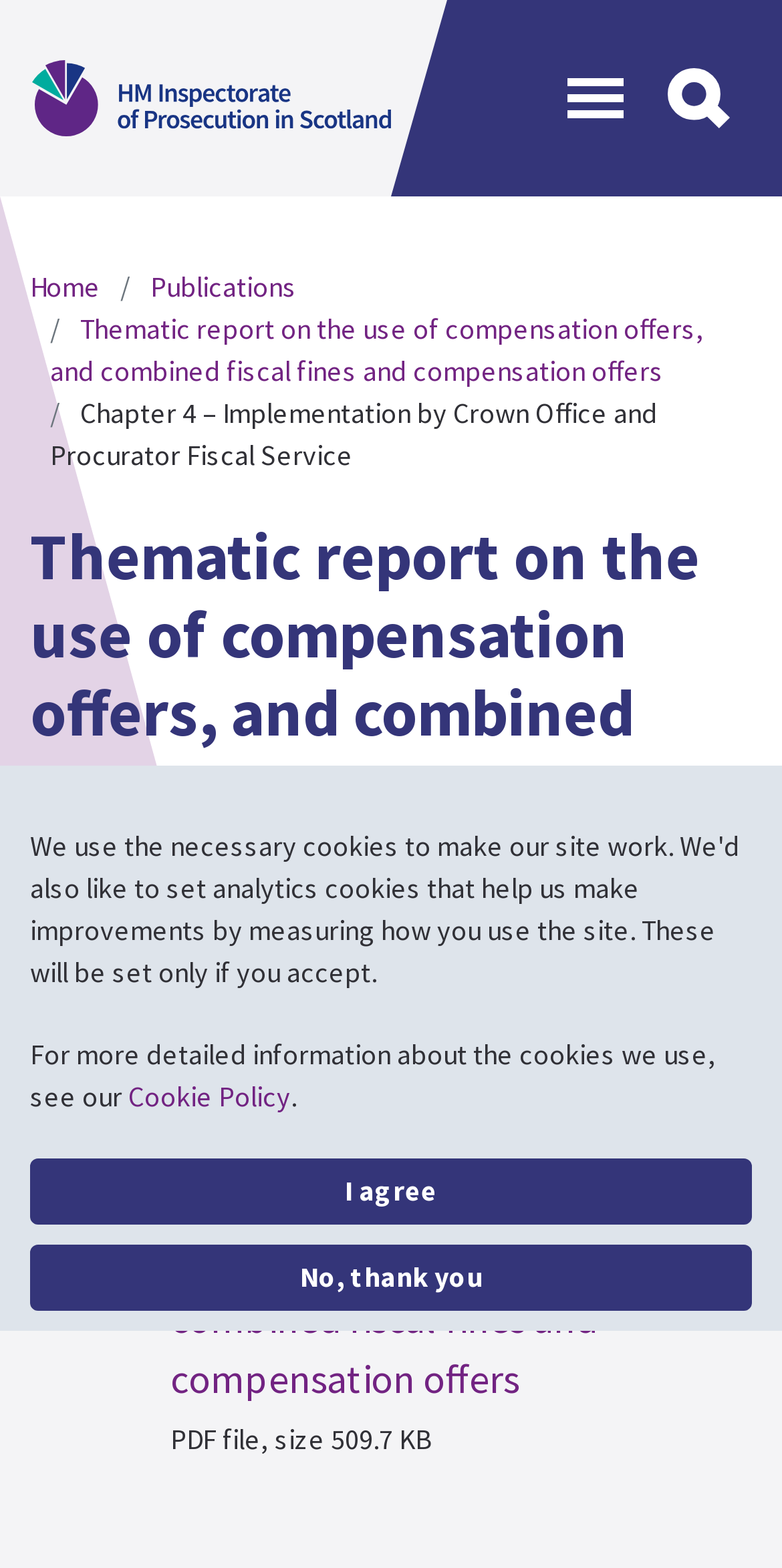Using the details in the image, give a detailed response to the question below:
How many links are in the breadcrumb navigation?

I found the answer by looking at the navigation element with the class 'breadcrumb', which contains three link elements with the texts 'Home', 'Publications', and 'Thematic report...'.